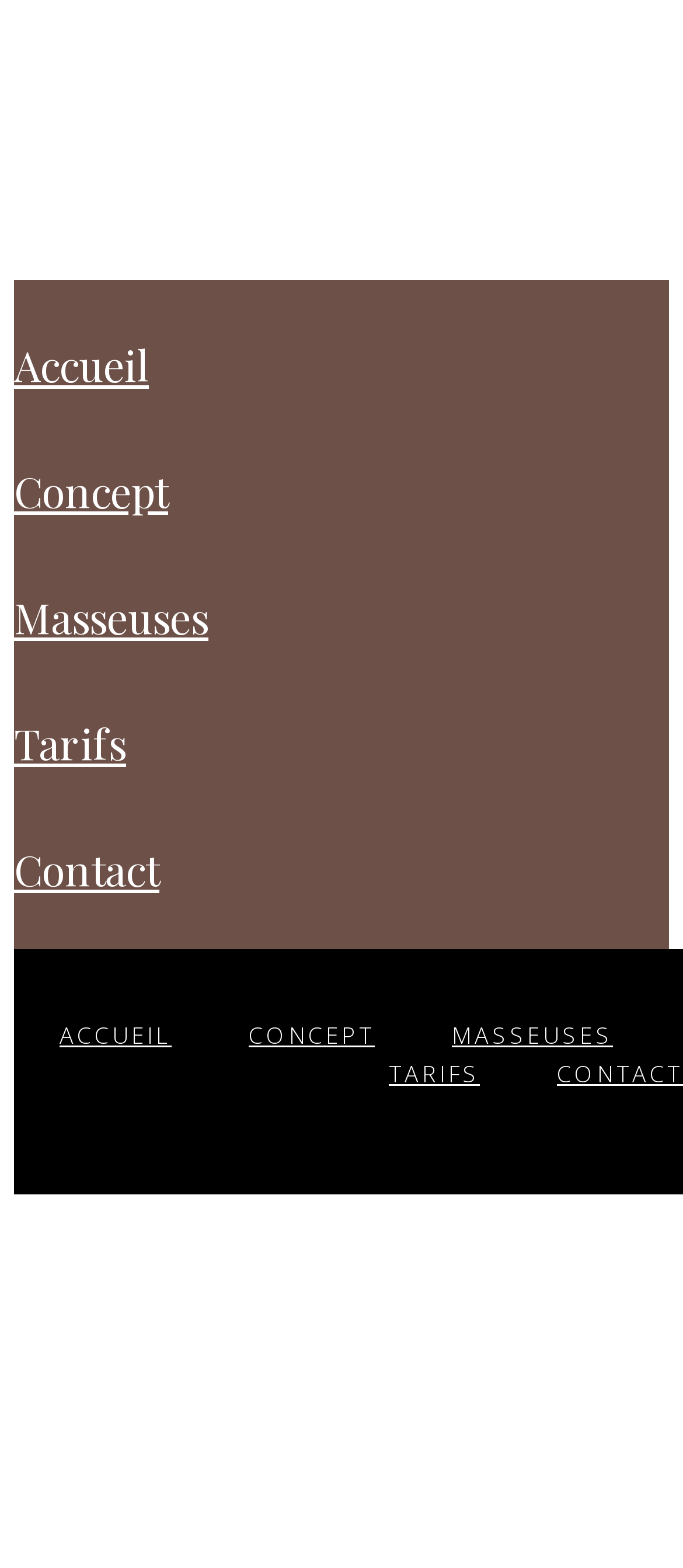Please pinpoint the bounding box coordinates for the region I should click to adhere to this instruction: "contact us".

[0.021, 0.525, 0.233, 0.583]